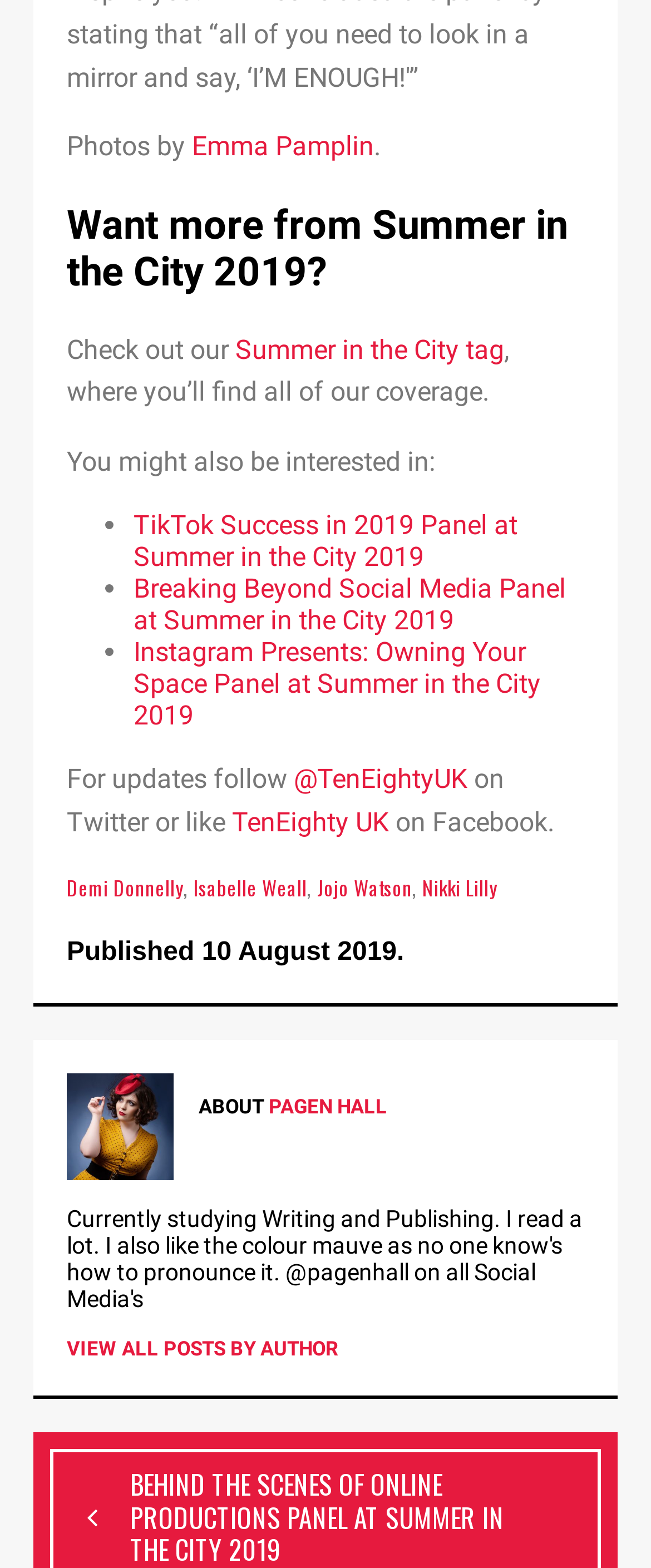Determine the bounding box coordinates of the UI element that matches the following description: "View All Posts by Author". The coordinates should be four float numbers between 0 and 1 in the format [left, top, right, bottom].

[0.103, 0.853, 0.521, 0.868]